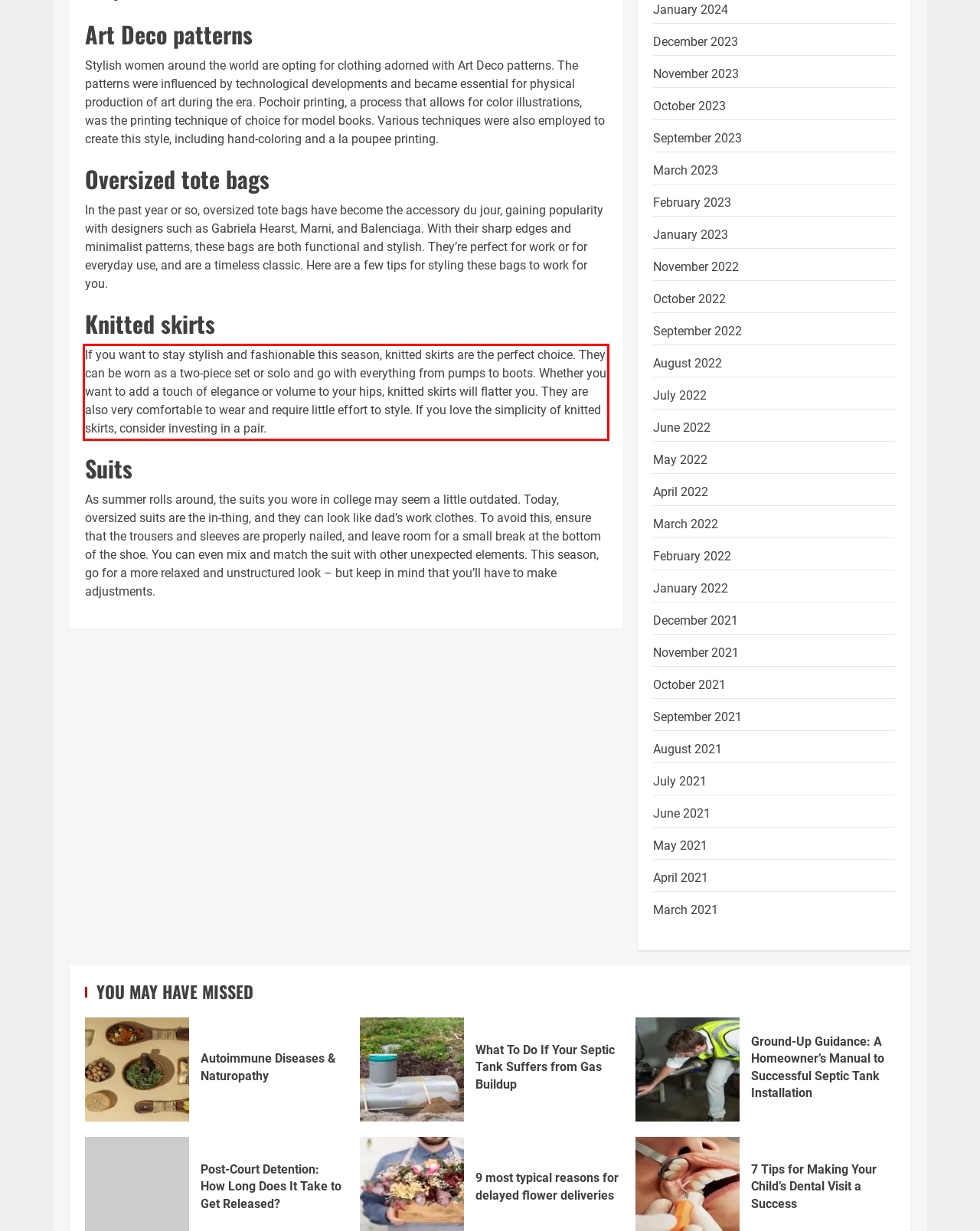Using the provided screenshot, read and generate the text content within the red-bordered area.

If you want to stay stylish and fashionable this season, knitted skirts are the perfect choice. They can be worn as a two-piece set or solo and go with everything from pumps to boots. Whether you want to add a touch of elegance or volume to your hips, knitted skirts will flatter you. They are also very comfortable to wear and require little effort to style. If you love the simplicity of knitted skirts, consider investing in a pair.